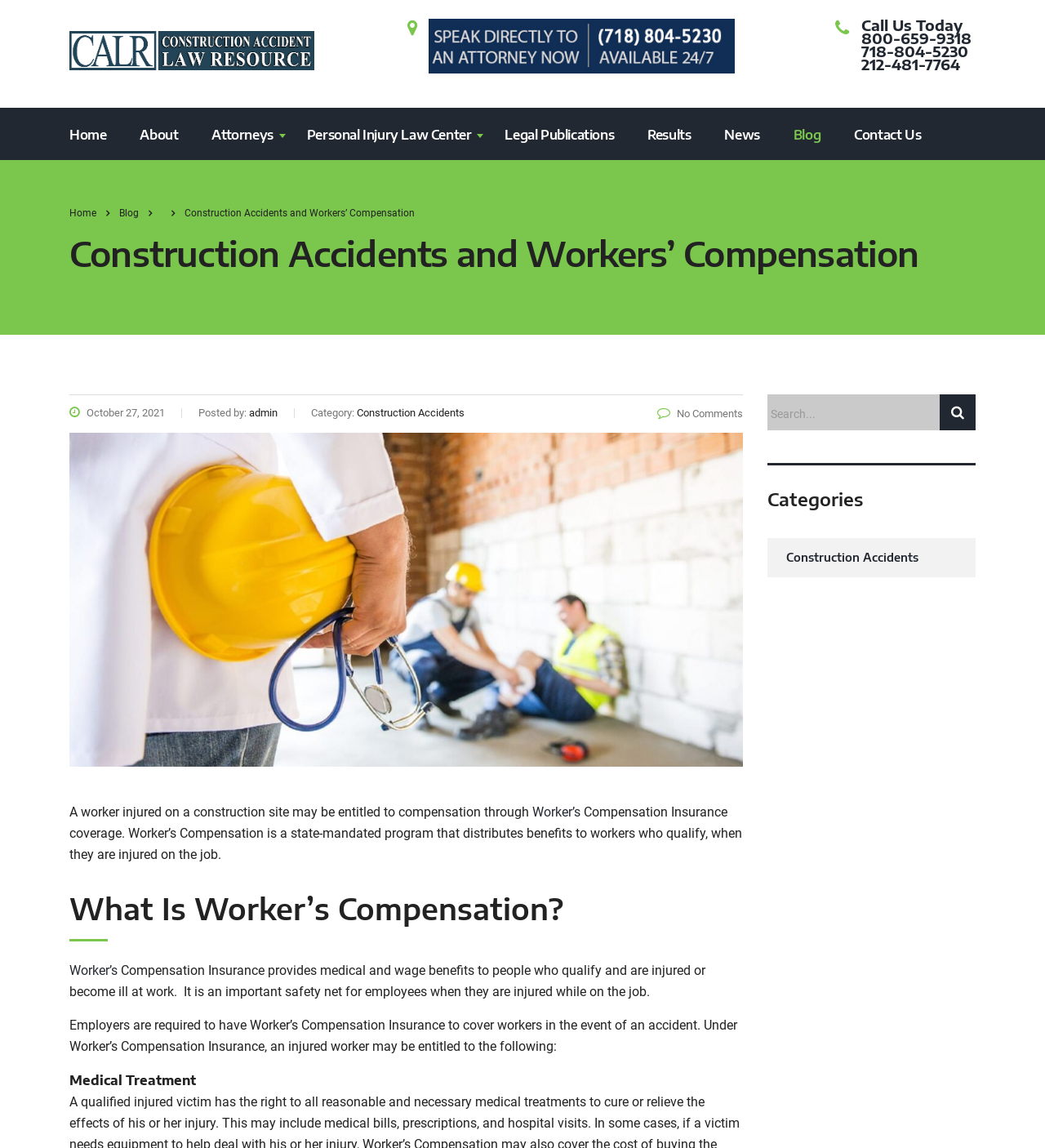Please identify the bounding box coordinates of the element I should click to complete this instruction: 'Call the office using the phone number'. The coordinates should be given as four float numbers between 0 and 1, like this: [left, top, right, bottom].

[0.824, 0.025, 0.93, 0.041]